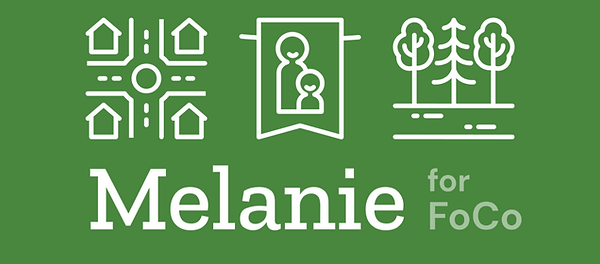Use one word or a short phrase to answer the question provided: 
What is the font style of 'Melanie'?

Bold